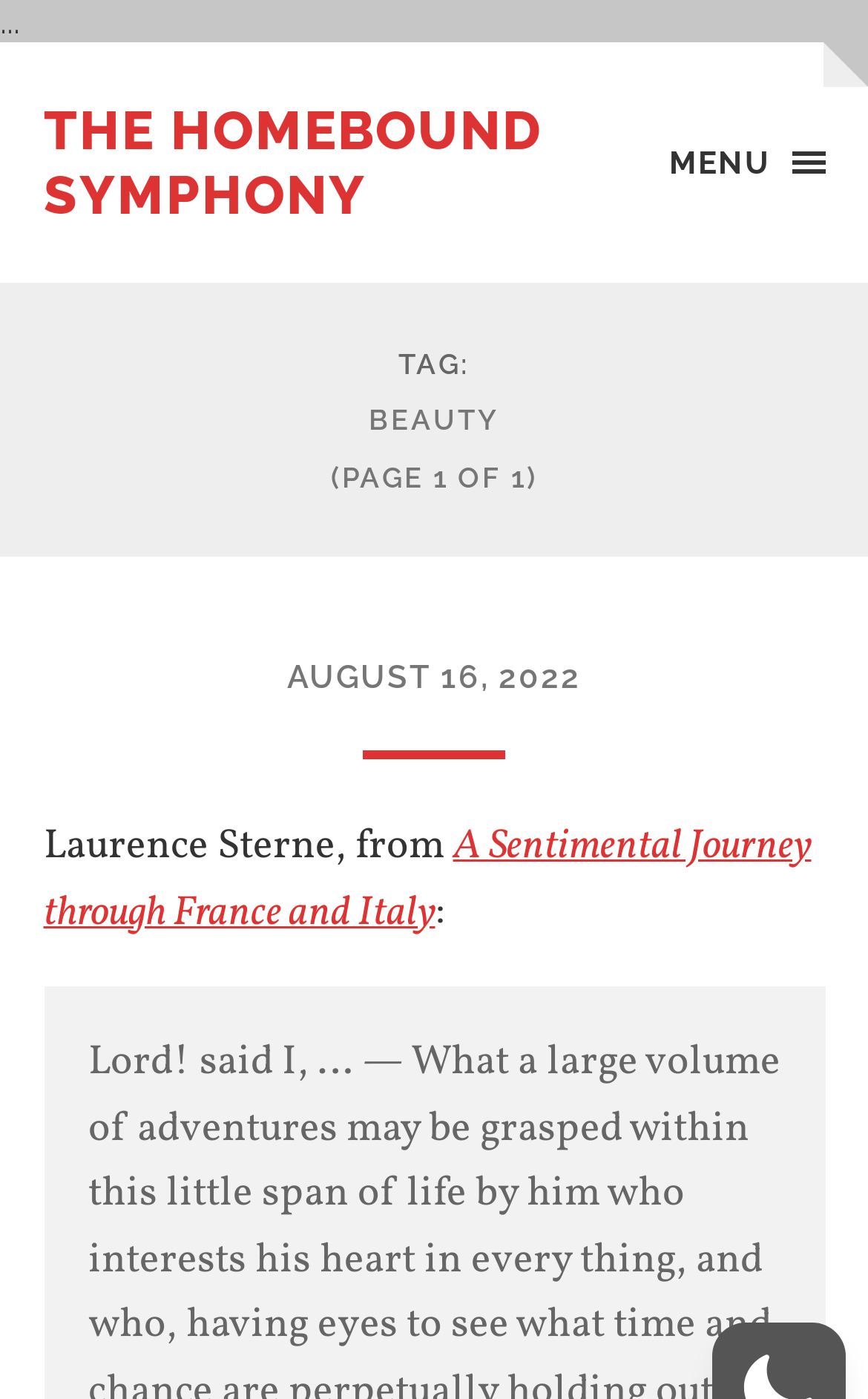Refer to the image and answer the question with as much detail as possible: What is the tag of the current page?

I examined the heading element with the text 'TAG: BEAUTY (PAGE 1 OF 1)' and found that the tag of the current page is 'BEAUTY'.